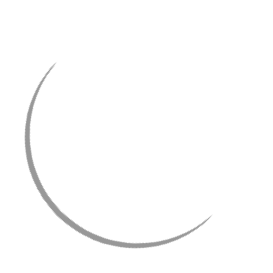What are the available plating options for the bracelet?
Refer to the image and provide a concise answer in one word or phrase.

Silver and Gold